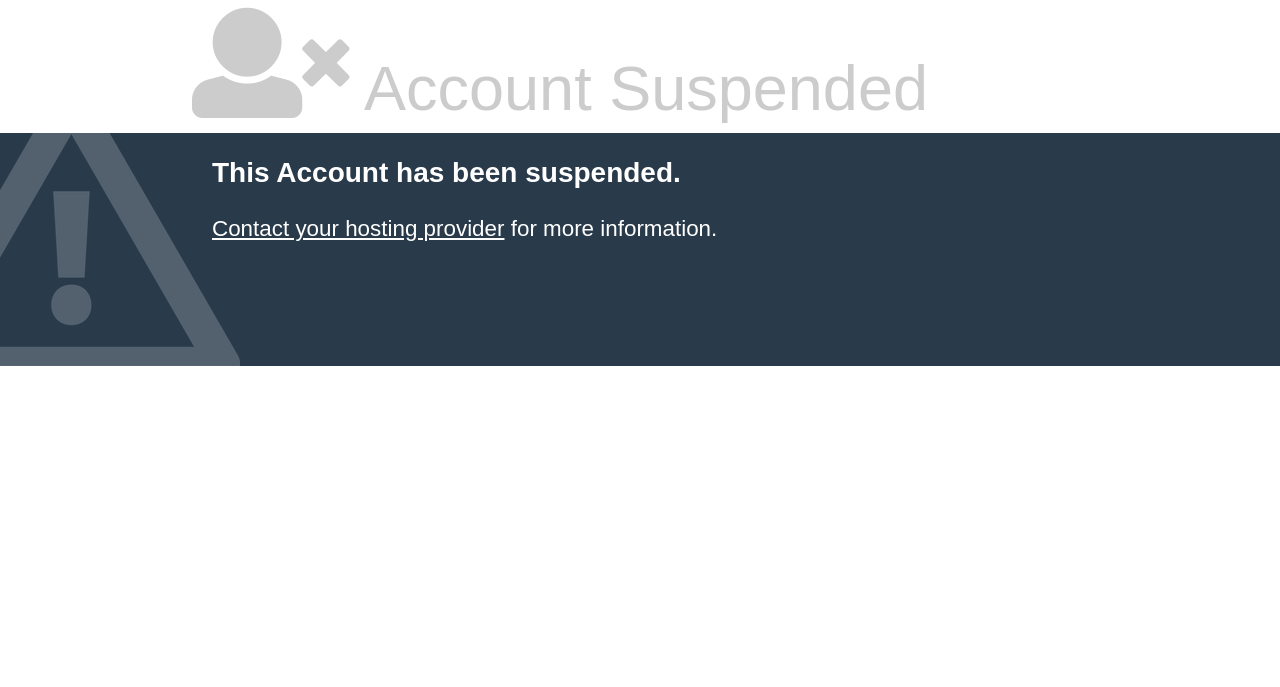Bounding box coordinates are given in the format (top-left x, top-left y, bottom-right x, bottom-right y). All values should be floating point numbers between 0 and 1. Provide the bounding box coordinate for the UI element described as: Contact your hosting provider

[0.166, 0.314, 0.394, 0.351]